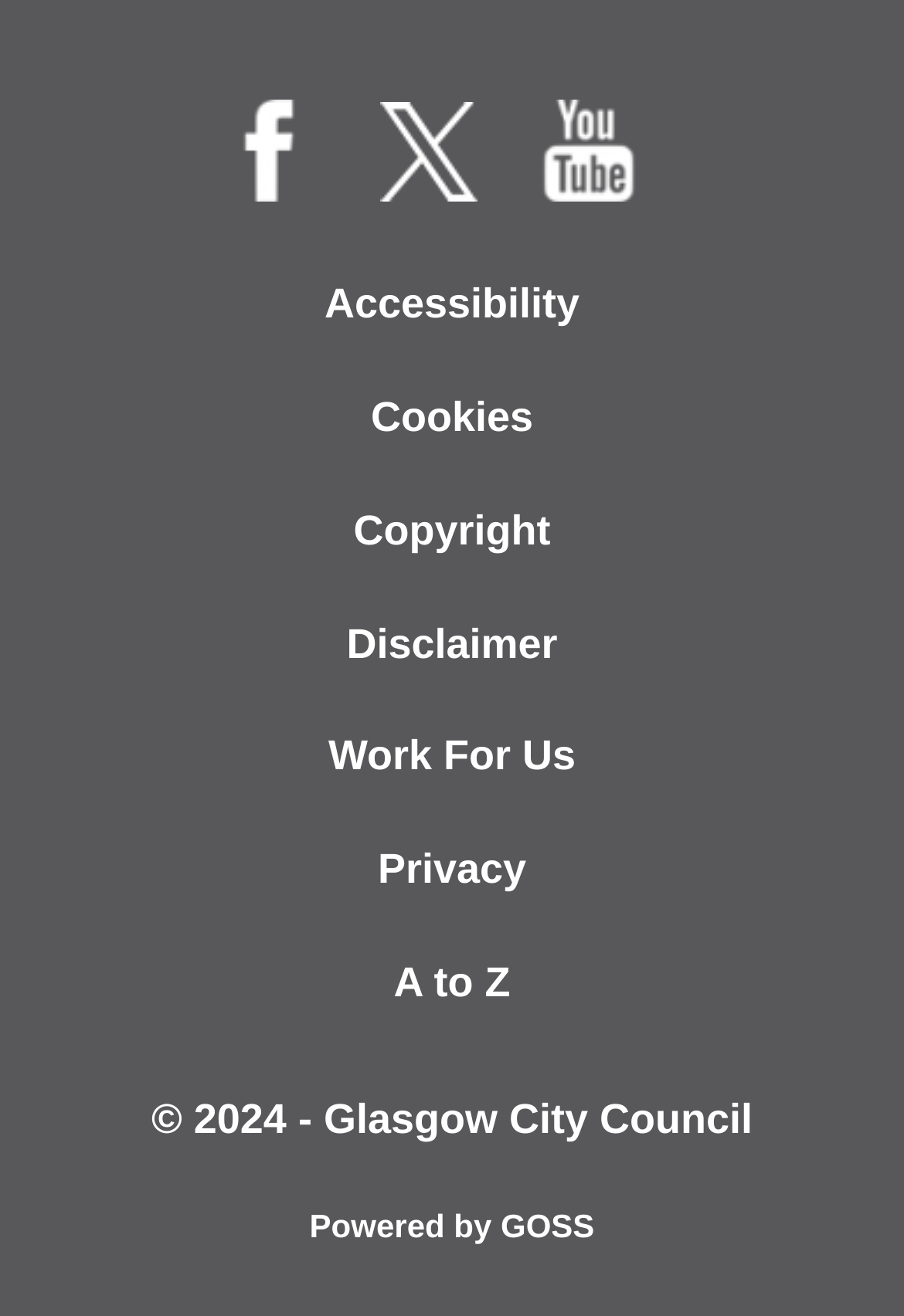What is the name of the council?
Carefully analyze the image and provide a thorough answer to the question.

I looked at the StaticText element at the bottom of the webpage, which says '© 2024 - Glasgow City Council', and found that the name of the council is Glasgow City Council.